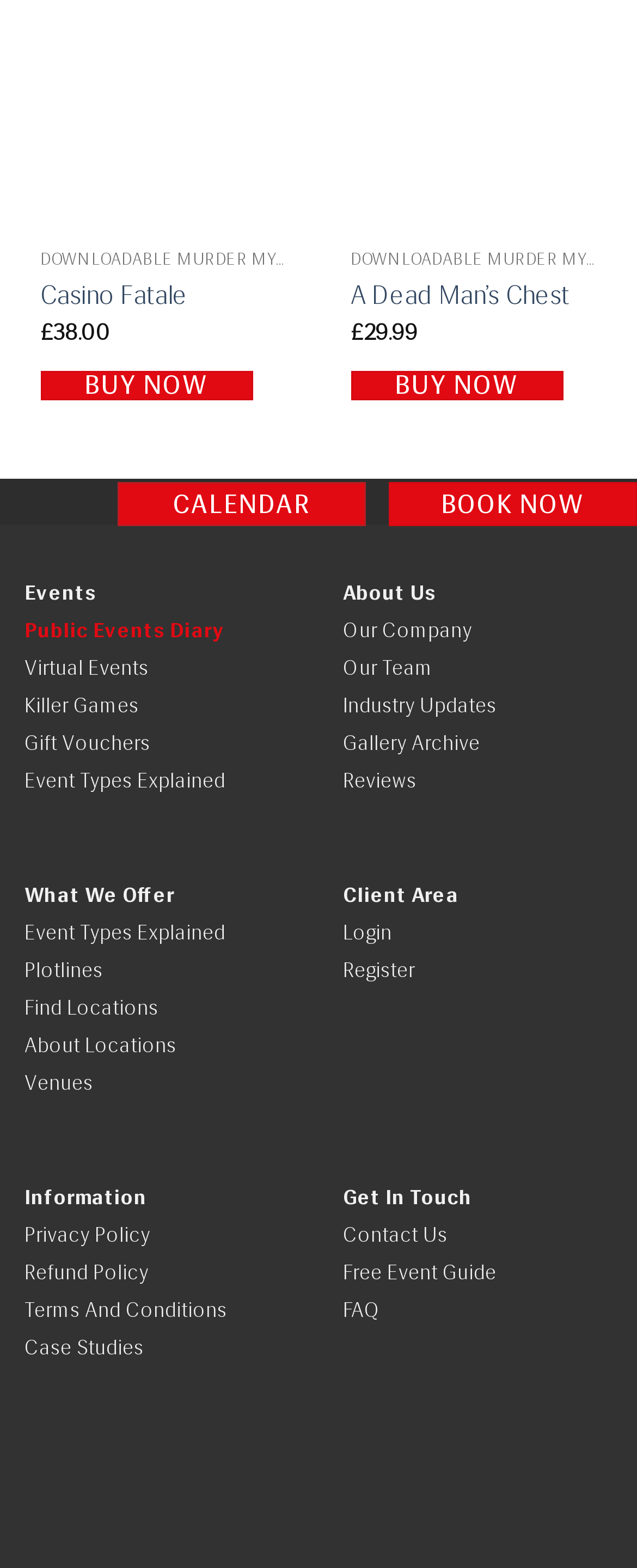Pinpoint the bounding box coordinates of the clickable area needed to execute the instruction: "Get a Free Event Guide". The coordinates should be specified as four float numbers between 0 and 1, i.e., [left, top, right, bottom].

[0.538, 0.803, 0.779, 0.819]